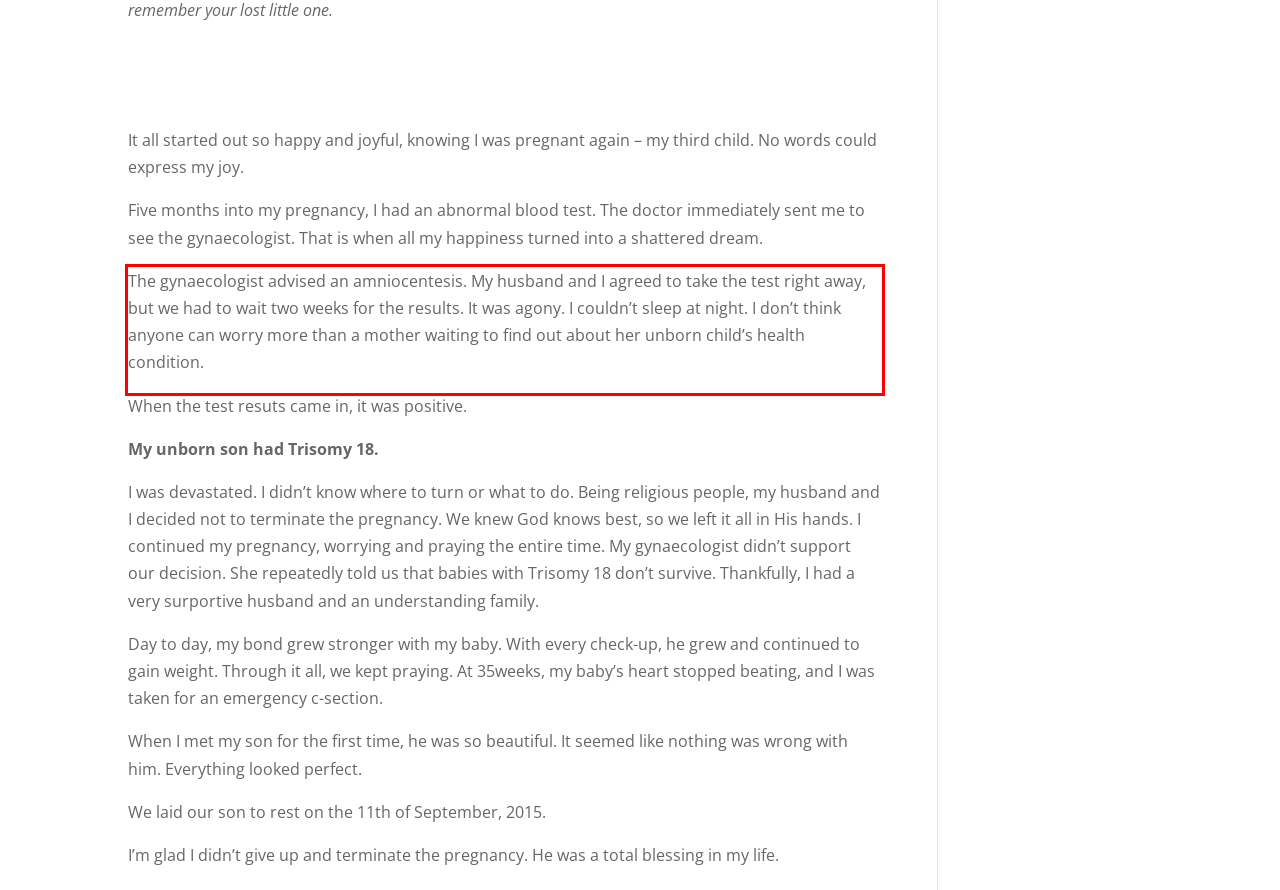Given a webpage screenshot, identify the text inside the red bounding box using OCR and extract it.

The gynaecologist advised an amniocentesis. My husband and I agreed to take the test right away, but we had to wait two weeks for the results. It was agony. I couldn’t sleep at night. I don’t think anyone can worry more than a mother waiting to find out about her unborn child’s health condition.